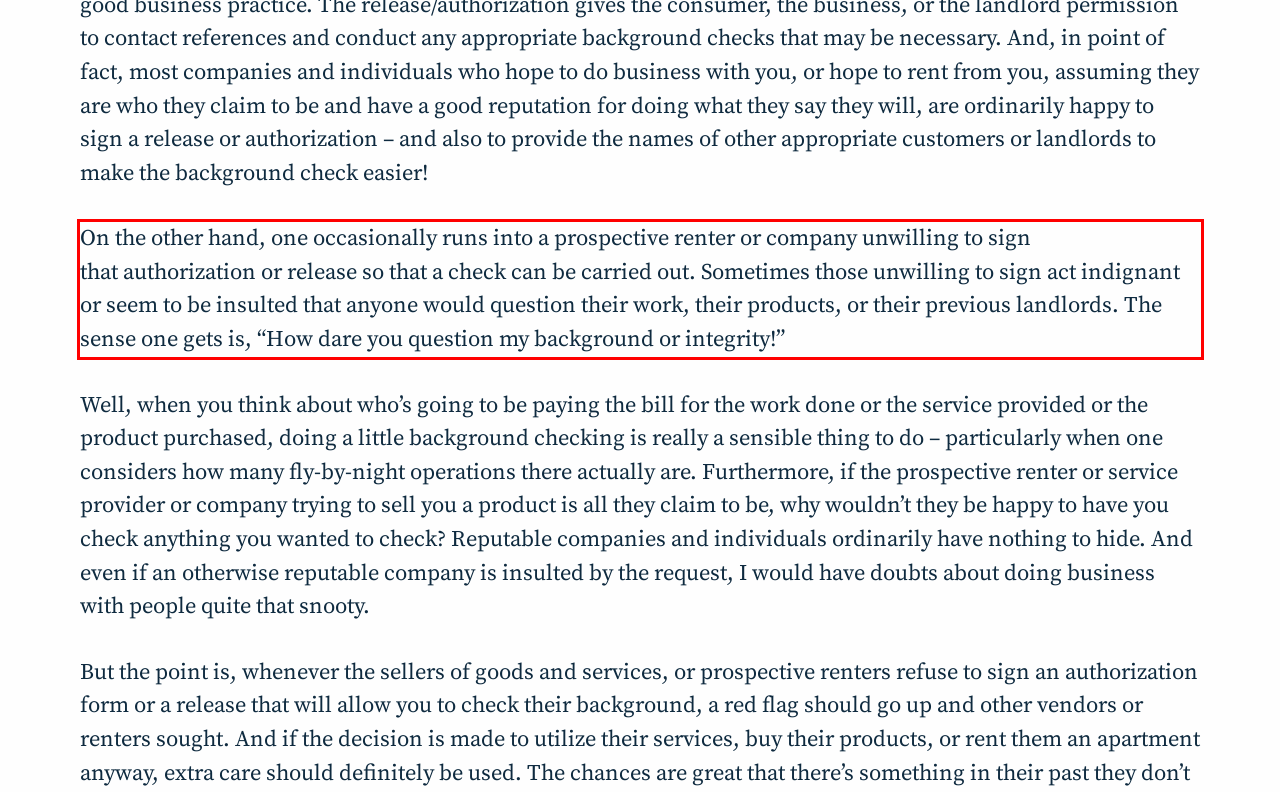Examine the webpage screenshot, find the red bounding box, and extract the text content within this marked area.

On the other hand, one occasionally runs into a prospective renter or company unwilling to sign that authorization or release so that a check can be carried out. Sometimes those unwilling to sign act indignant or seem to be insulted that anyone would question their work, their products, or their previous landlords. The sense one gets is, “How dare you question my background or integrity!”